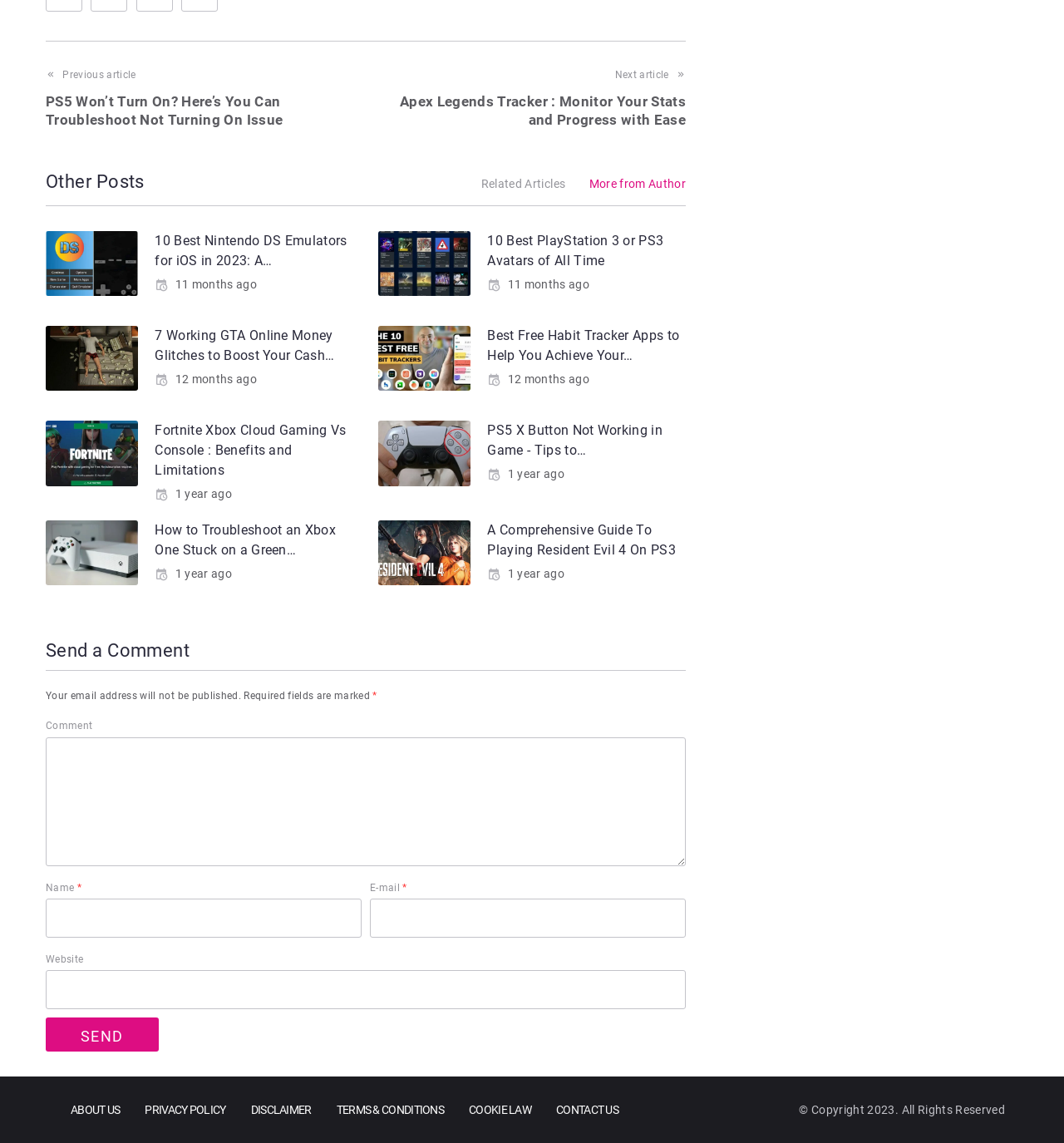Please identify the bounding box coordinates of the element I need to click to follow this instruction: "Read the article '10 Best Nintendo DS Emulators for iOS in 2023: A Complete Guide'".

[0.146, 0.202, 0.332, 0.237]